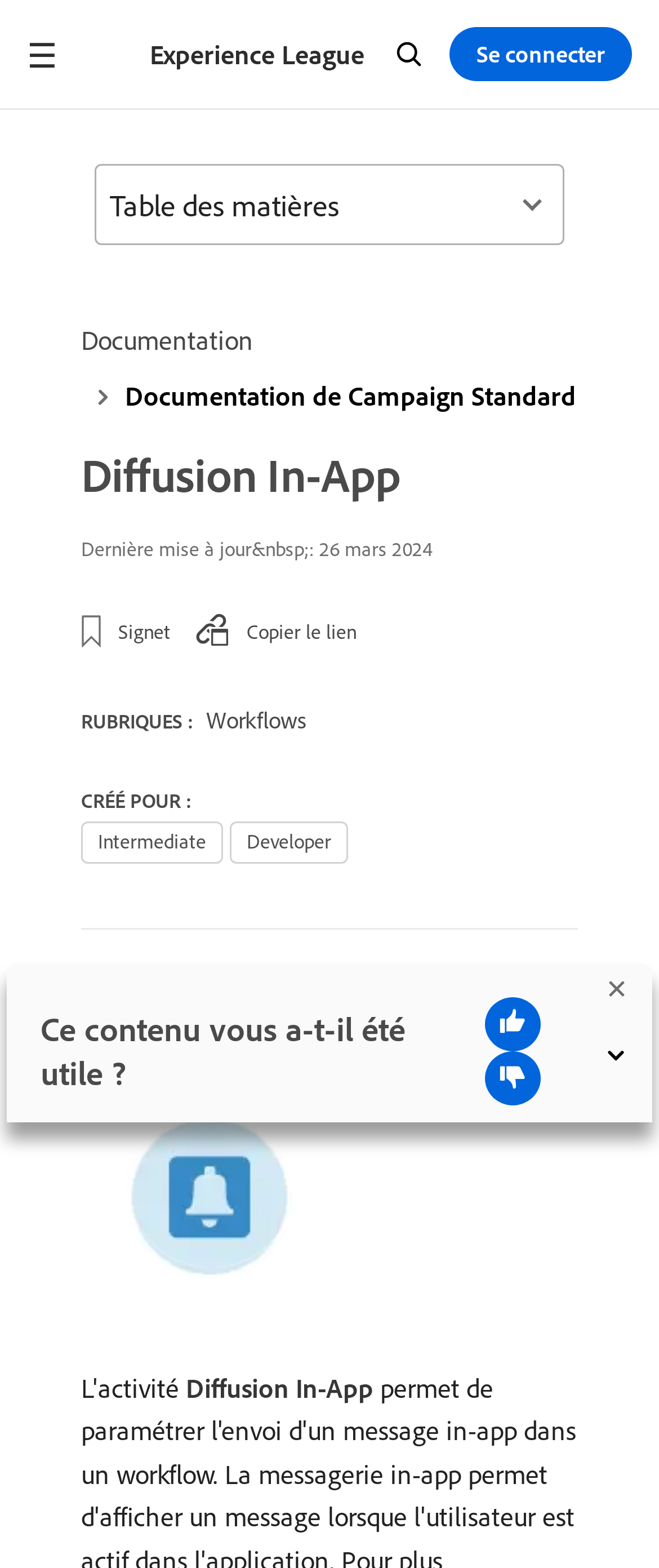Refer to the image and provide an in-depth answer to the question: 
What is the purpose of the 'Table des matières' button?

The 'Table des matières' button is located at the top right section of the webpage, with a bounding box of [0.144, 0.105, 0.856, 0.156]. It is a button element with the text 'Table des matières', and is used to show the table of contents of the webpage.